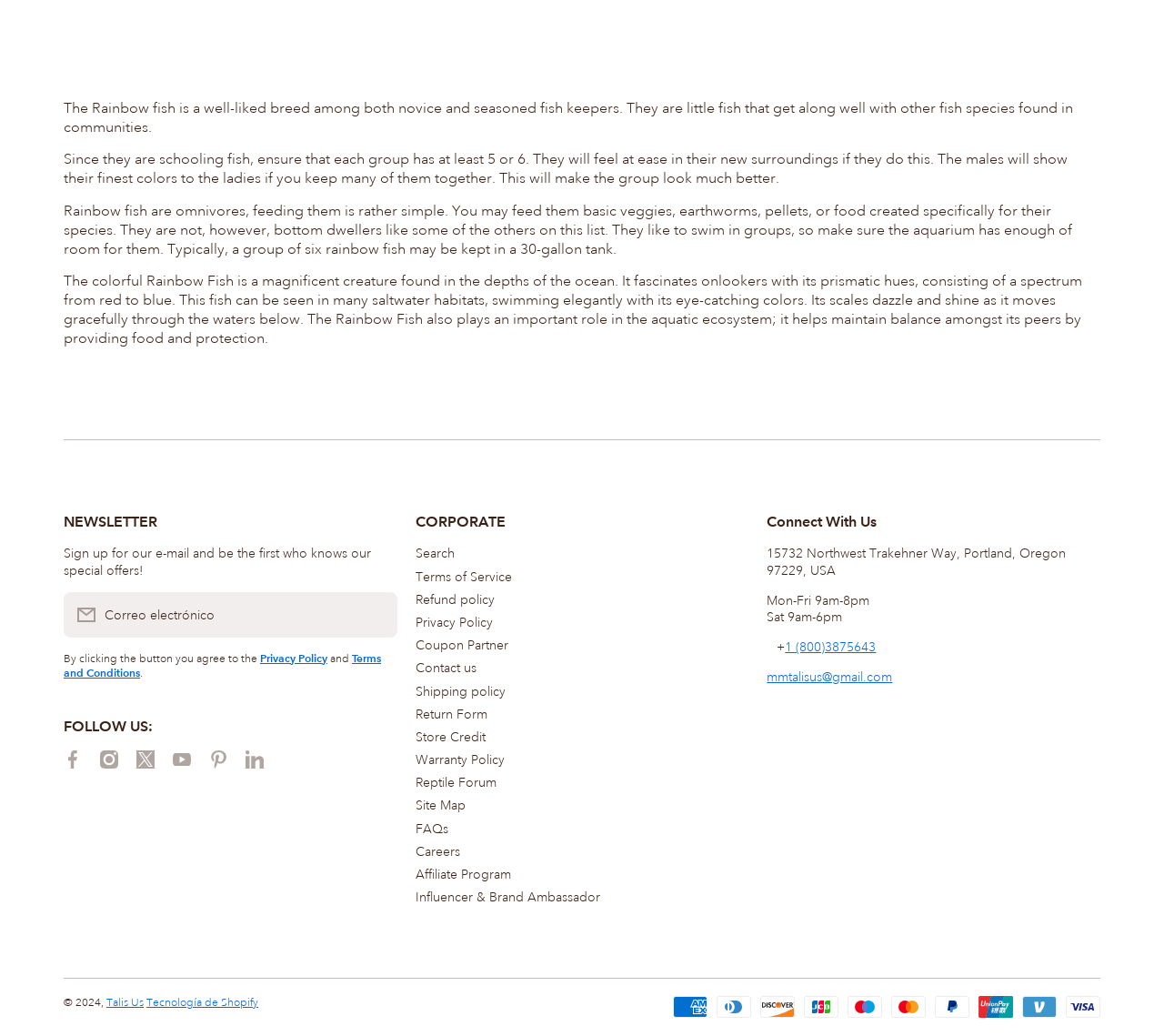Find the bounding box coordinates of the element you need to click on to perform this action: 'Contact us'. The coordinates should be represented by four float values between 0 and 1, in the format [left, top, right, bottom].

[0.357, 0.631, 0.409, 0.653]